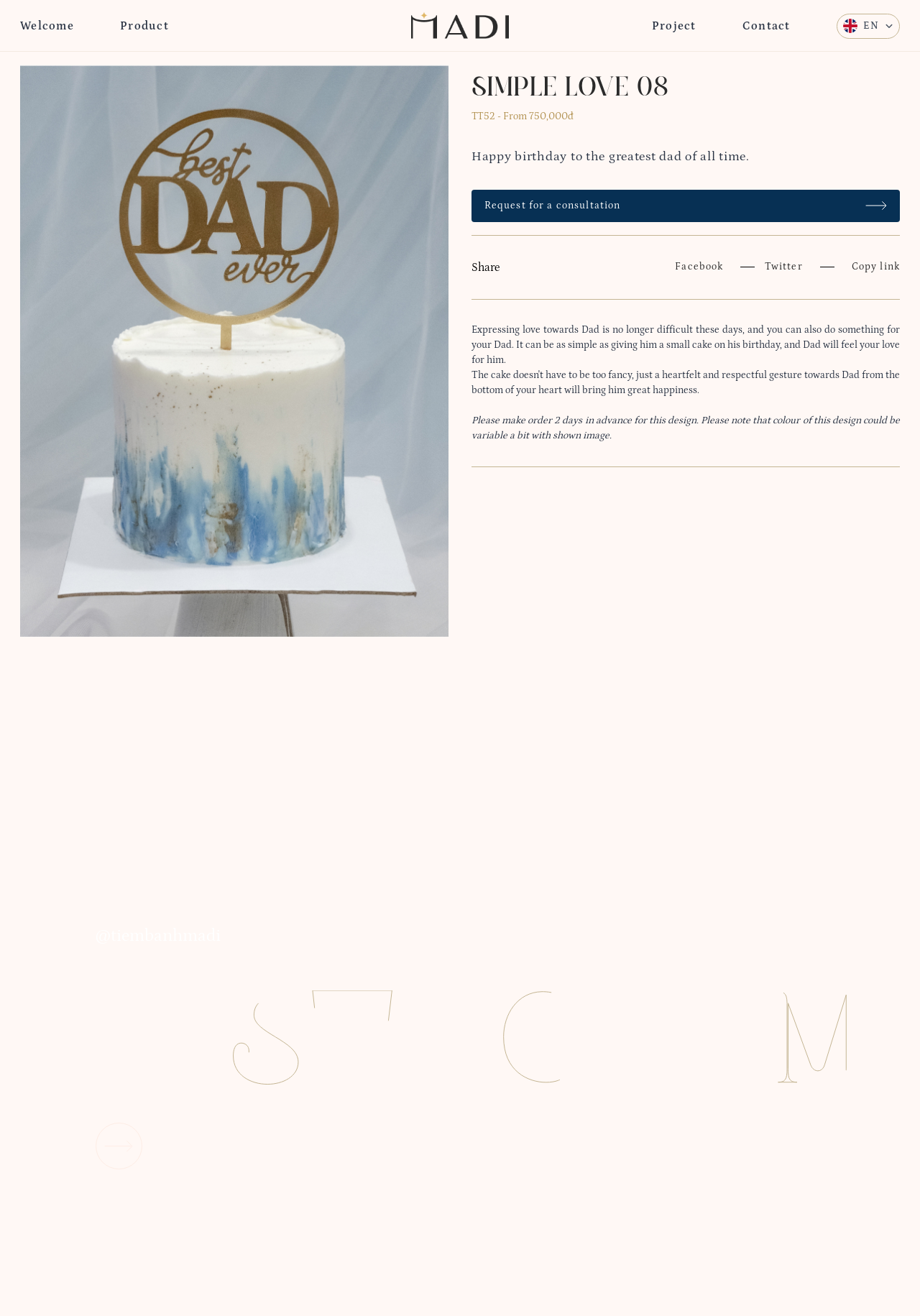Highlight the bounding box coordinates of the element you need to click to perform the following instruction: "View the 'Project' page."

[0.708, 0.003, 0.757, 0.036]